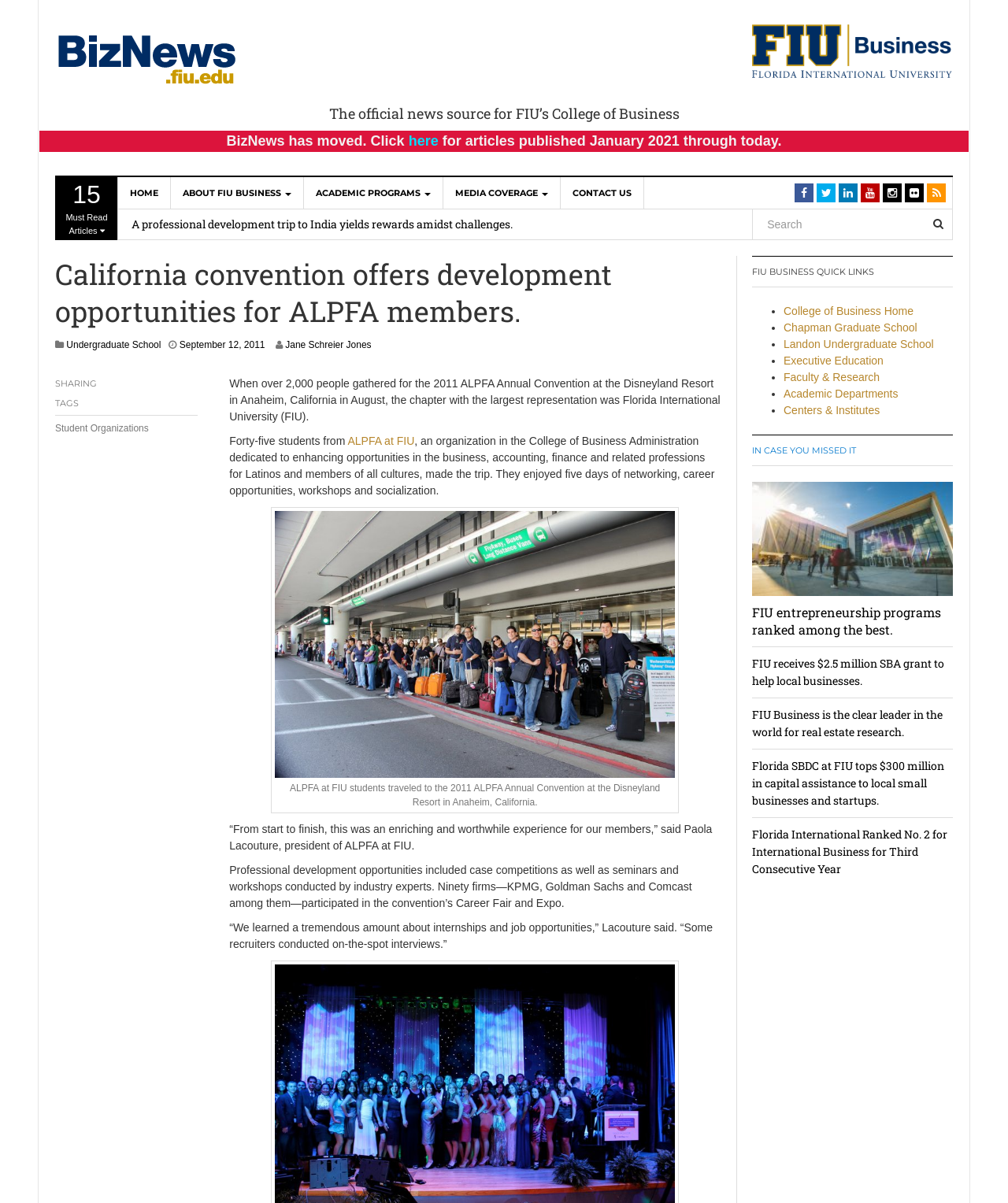What is the name of the president of ALPFA at FIU?
Your answer should be a single word or phrase derived from the screenshot.

Paola Lacouture